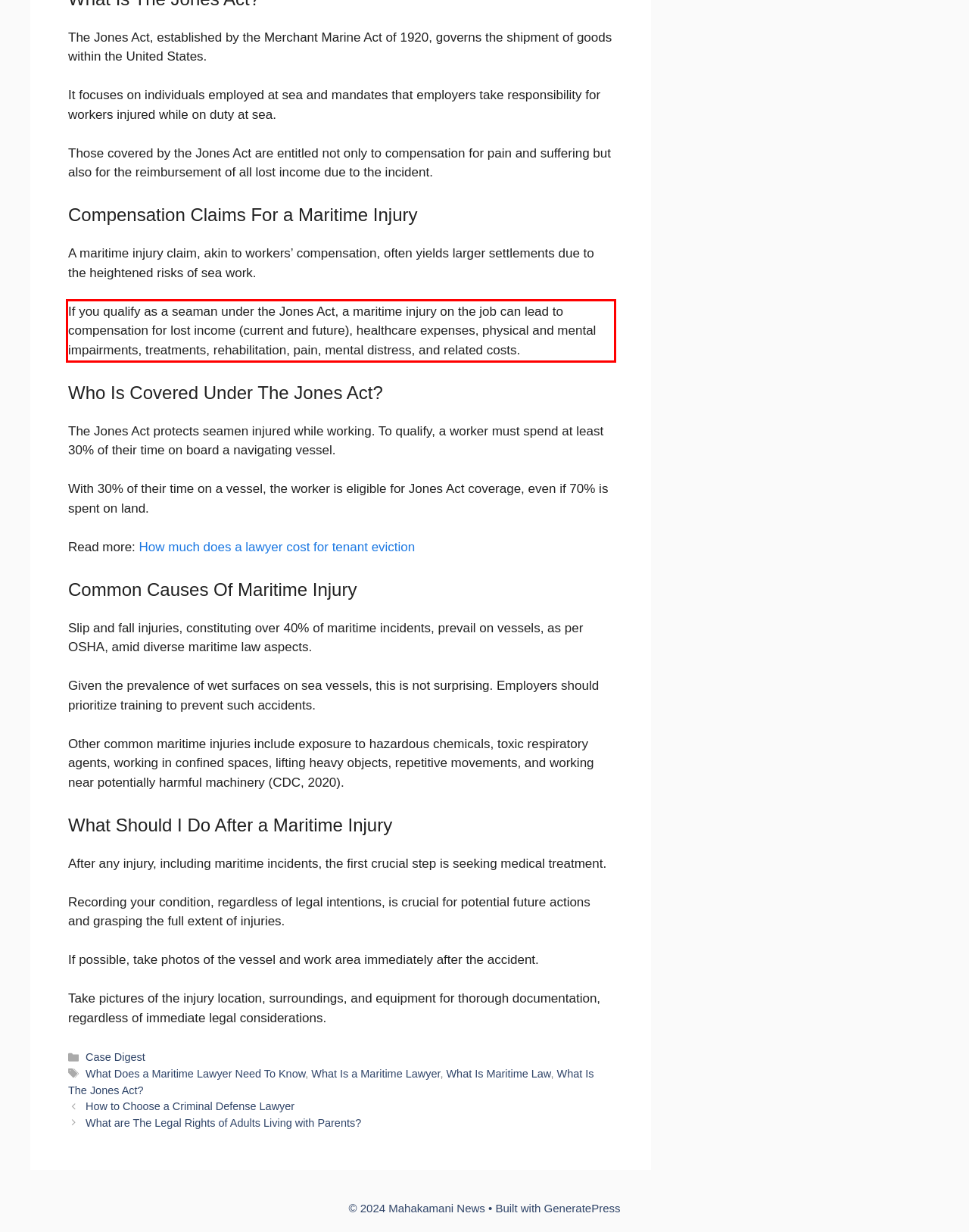There is a screenshot of a webpage with a red bounding box around a UI element. Please use OCR to extract the text within the red bounding box.

If you qualify as a seaman under the Jones Act, a maritime injury on the job can lead to compensation for lost income (current and future), healthcare expenses, physical and mental impairments, treatments, rehabilitation, pain, mental distress, and related costs.